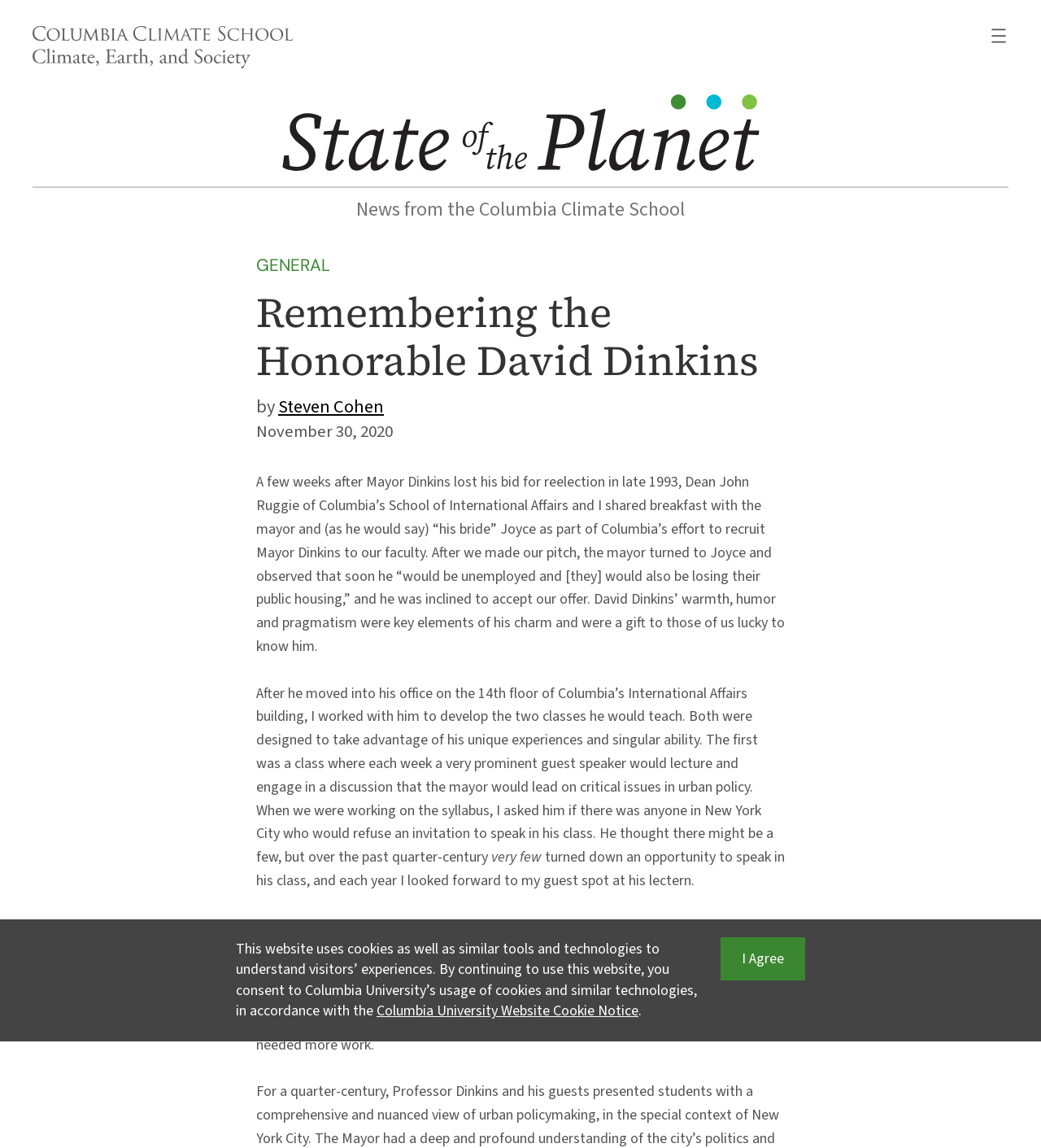Identify the text that serves as the heading for the webpage and generate it.

Remembering the Honorable David Dinkins